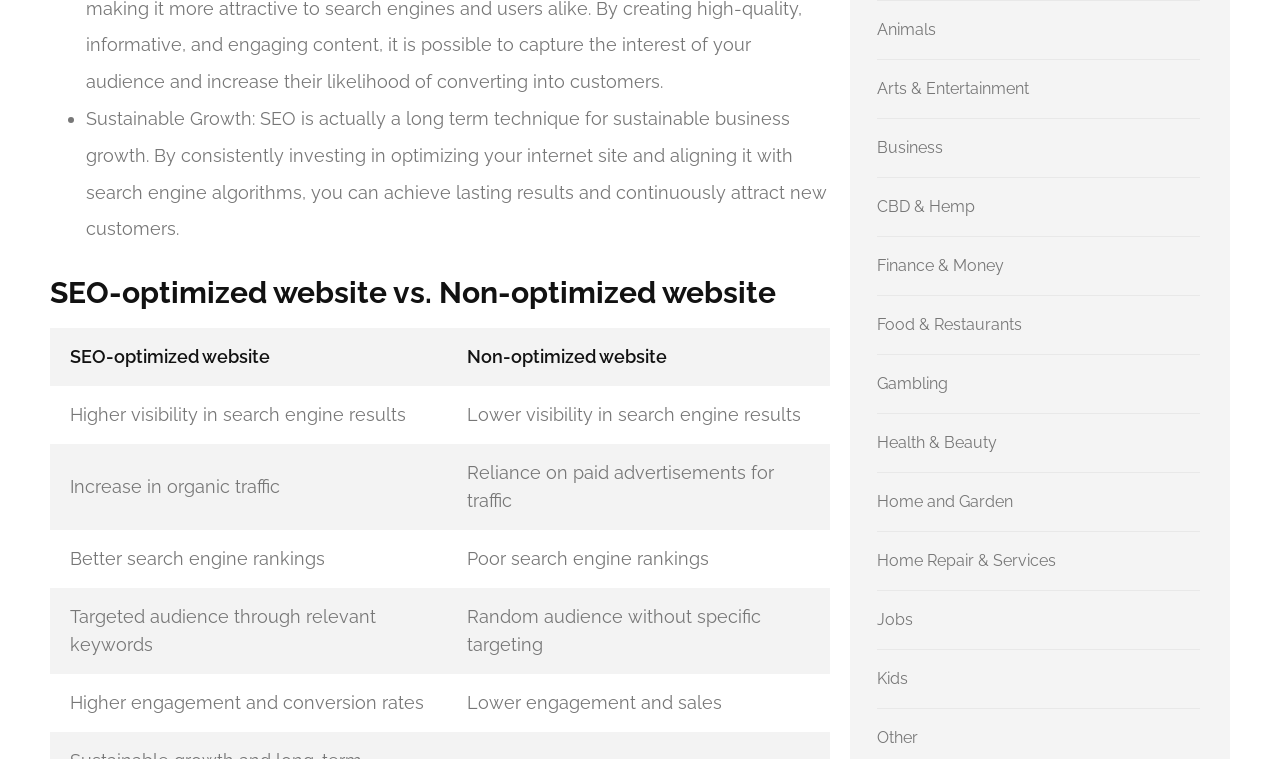Give a one-word or one-phrase response to the question: 
What is the purpose of consistently investing in optimizing a website?

Sustainable business growth